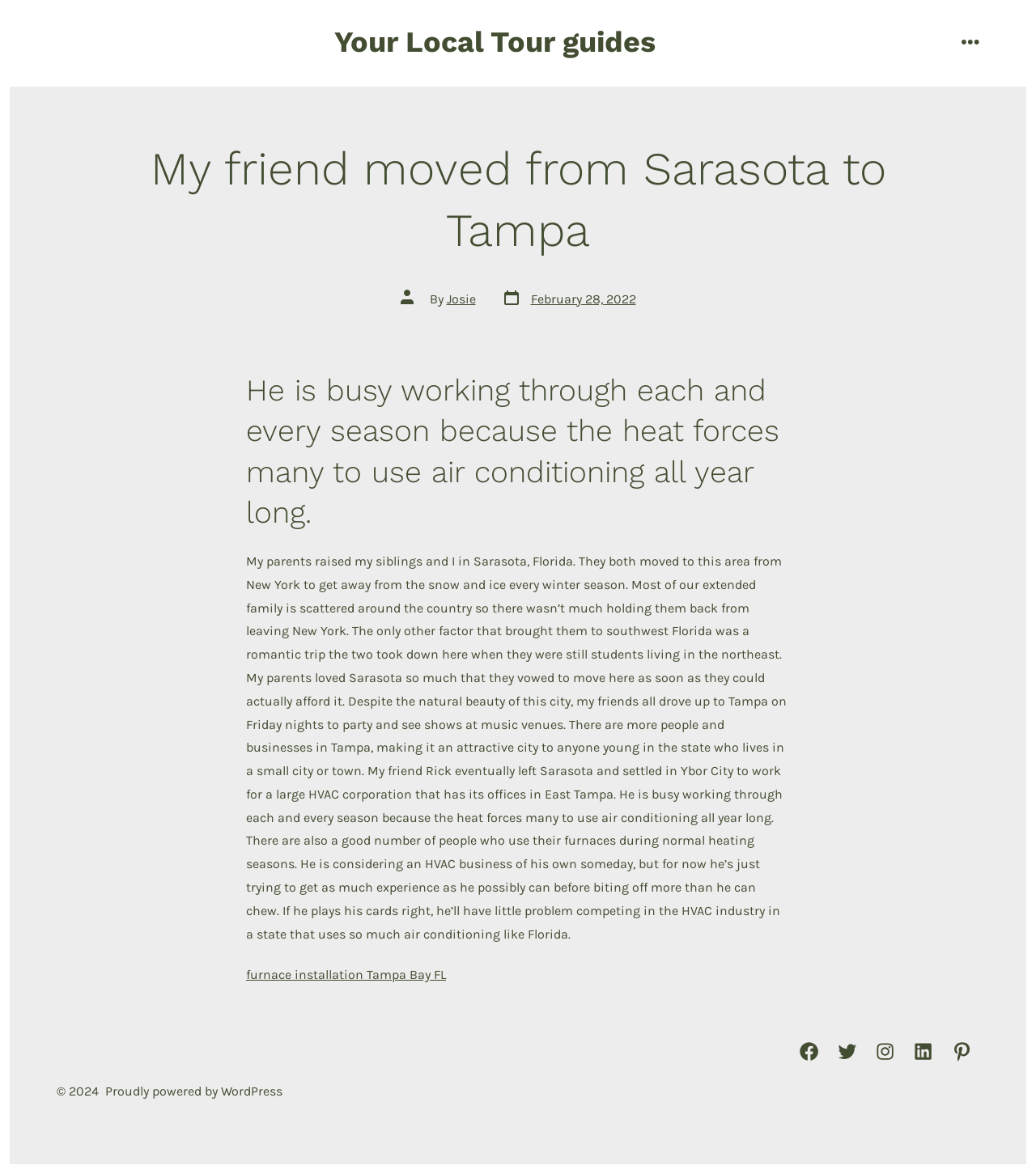What is the author's name?
Look at the image and answer with only one word or phrase.

Josie